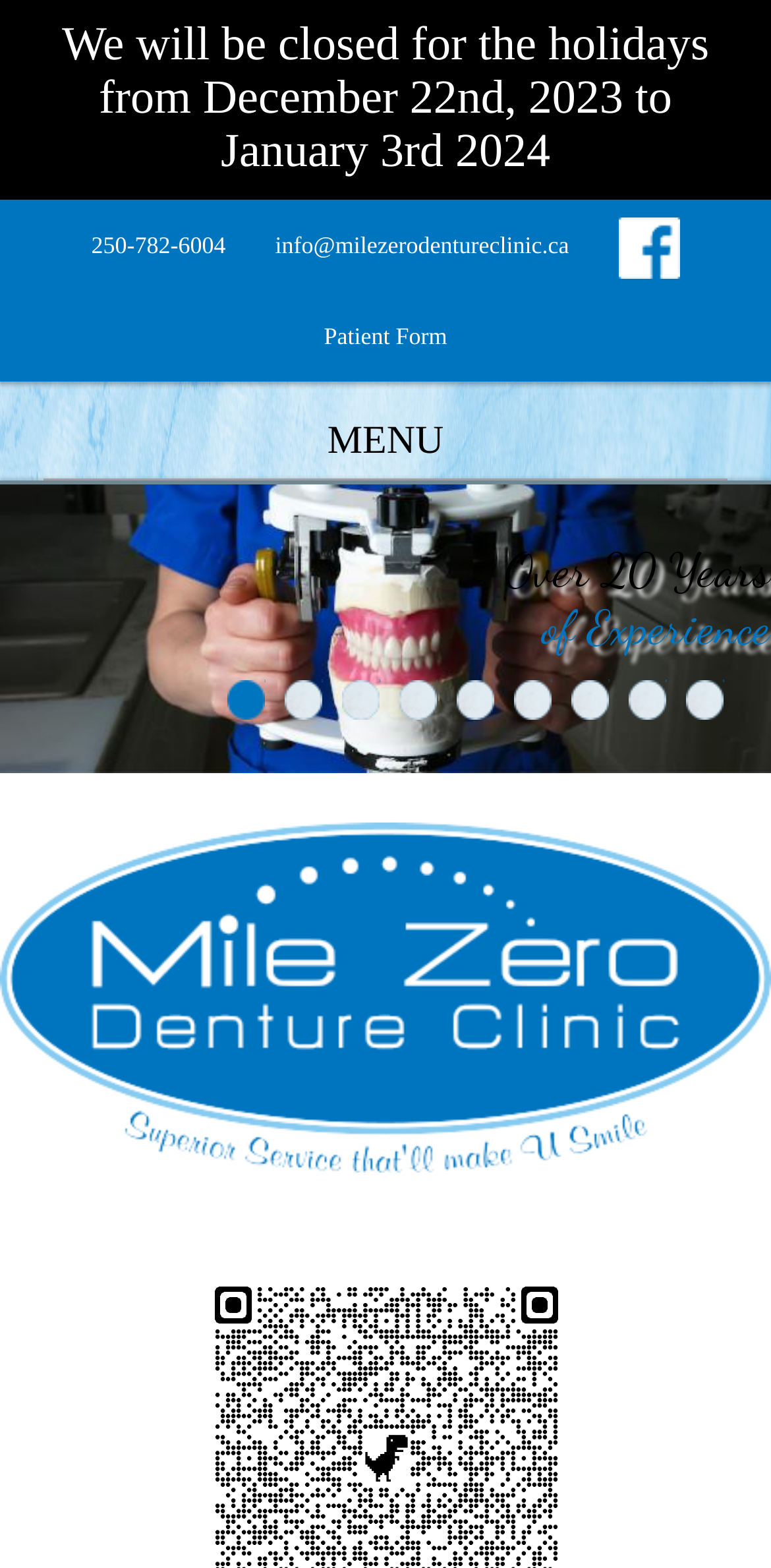What is the name of the clinic?
Provide a detailed answer to the question, using the image to inform your response.

I found the name of the clinic by looking at the link element with the text 'Mile Zero Denture Clinic' which is located at the bottom of the webpage, indicating it is the name of the clinic.